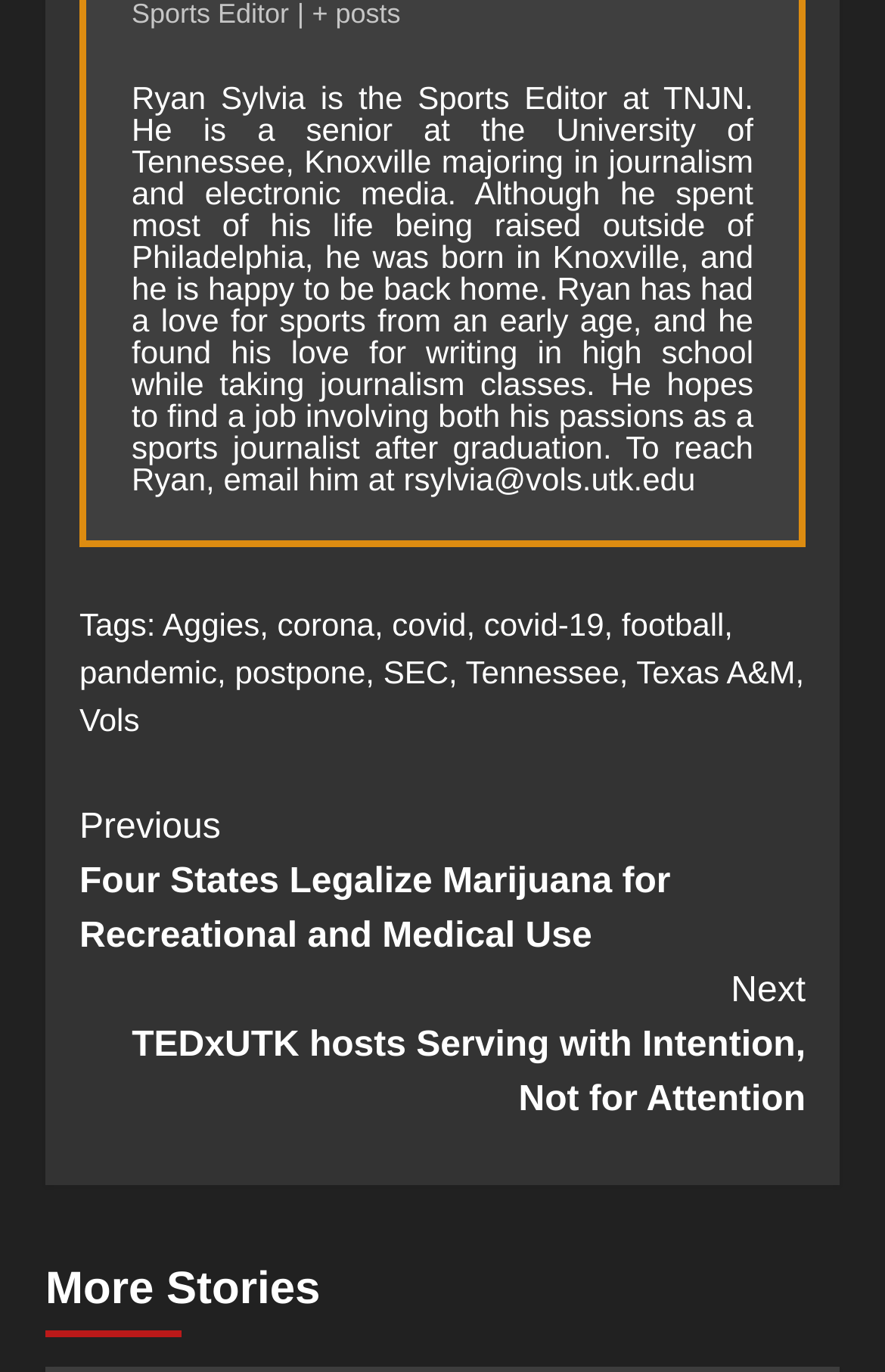Determine the bounding box coordinates of the clickable element to achieve the following action: 'Go to the previous article'. Provide the coordinates as four float values between 0 and 1, formatted as [left, top, right, bottom].

[0.09, 0.583, 0.91, 0.703]